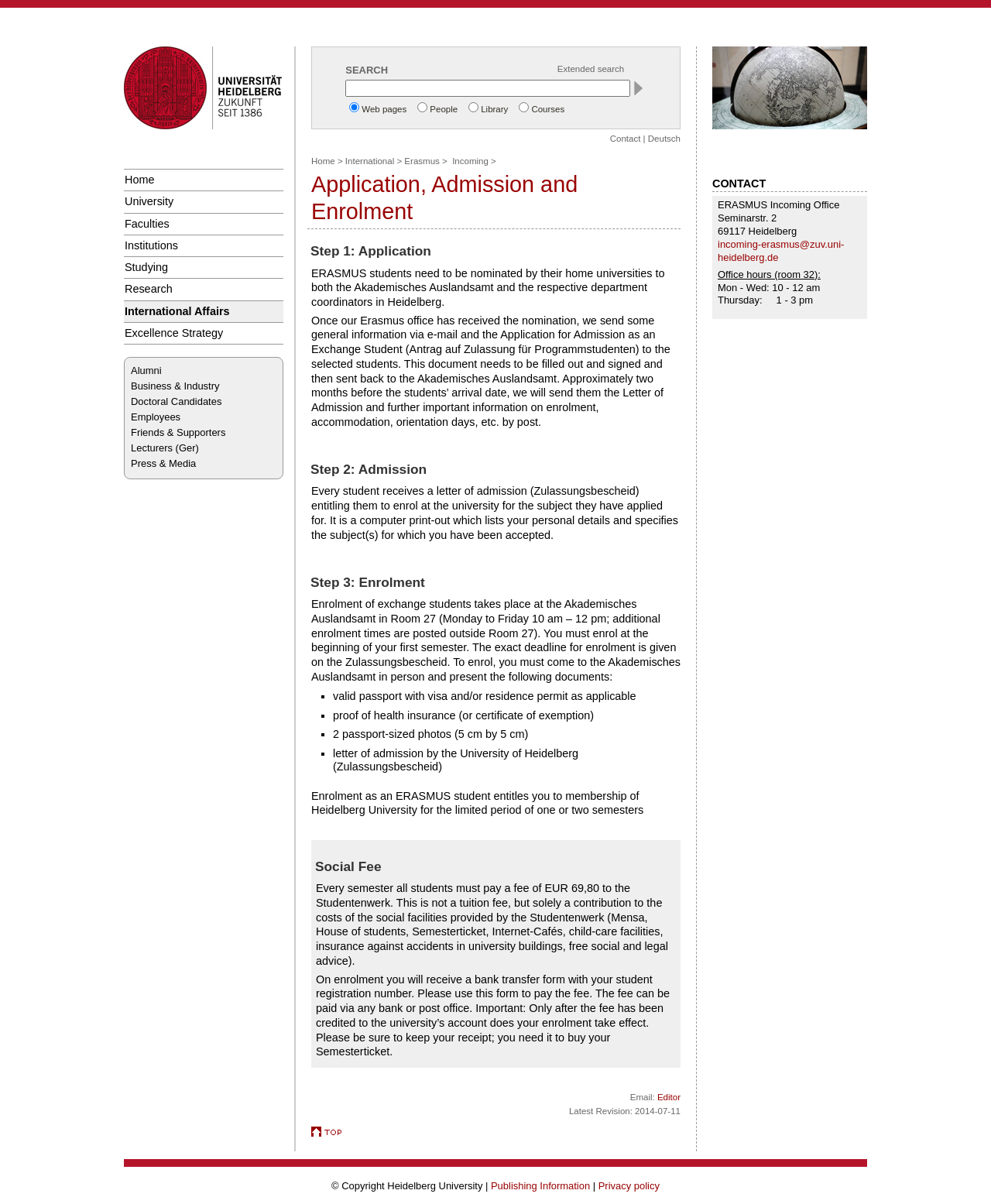Find the bounding box coordinates of the area that needs to be clicked in order to achieve the following instruction: "Search for something". The coordinates should be specified as four float numbers between 0 and 1, i.e., [left, top, right, bottom].

[0.349, 0.066, 0.636, 0.08]